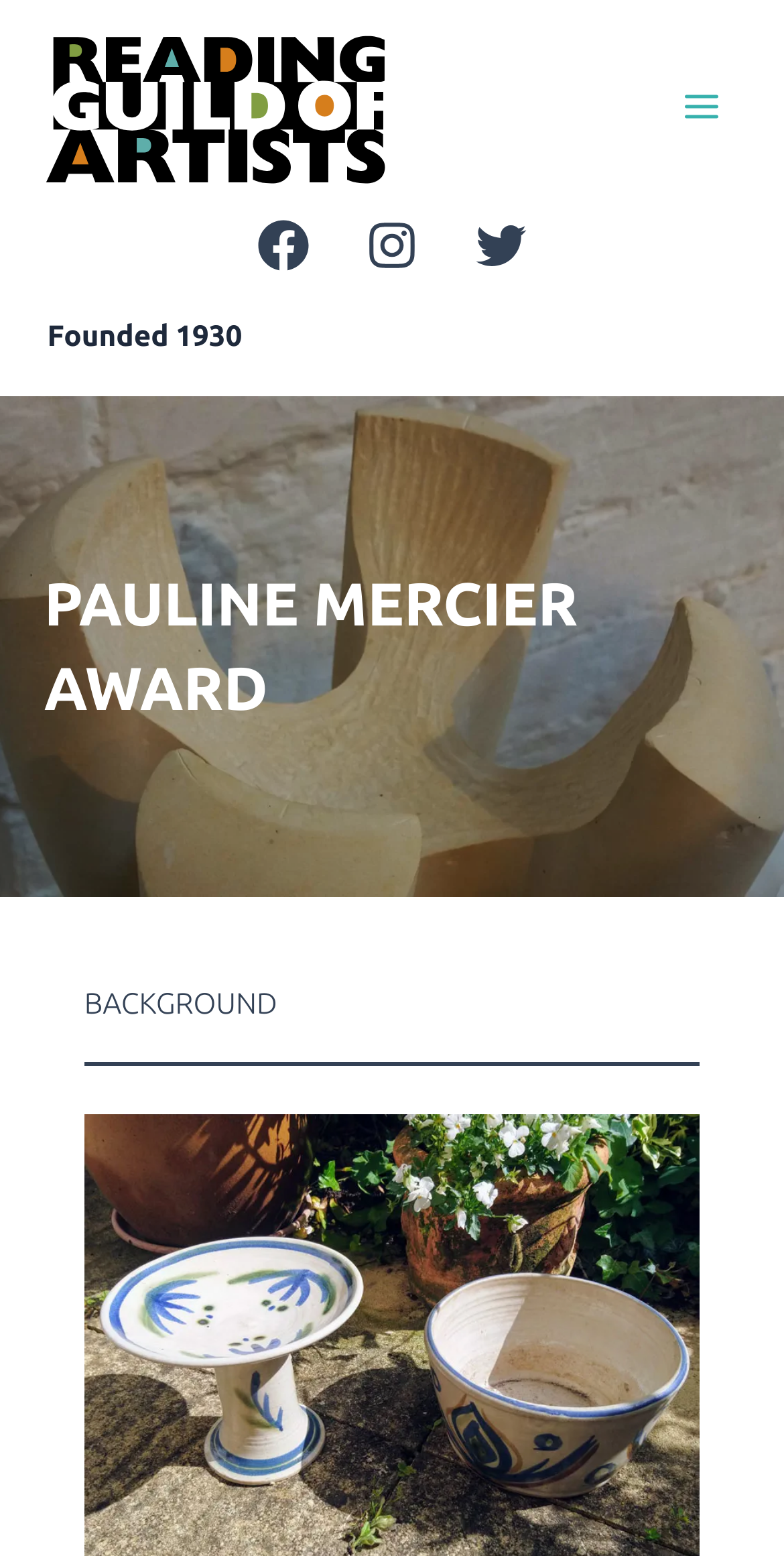Please identify the webpage's heading and generate its text content.

PAULINE MERCIER AWARD